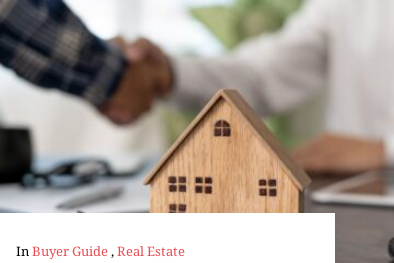How many individuals are shown in the background?
Look at the image and respond to the question as thoroughly as possible.

Behind the model house, a blurred scene shows two individuals engaged in a handshake, suggesting a successful negotiation or agreement related to real estate transactions.